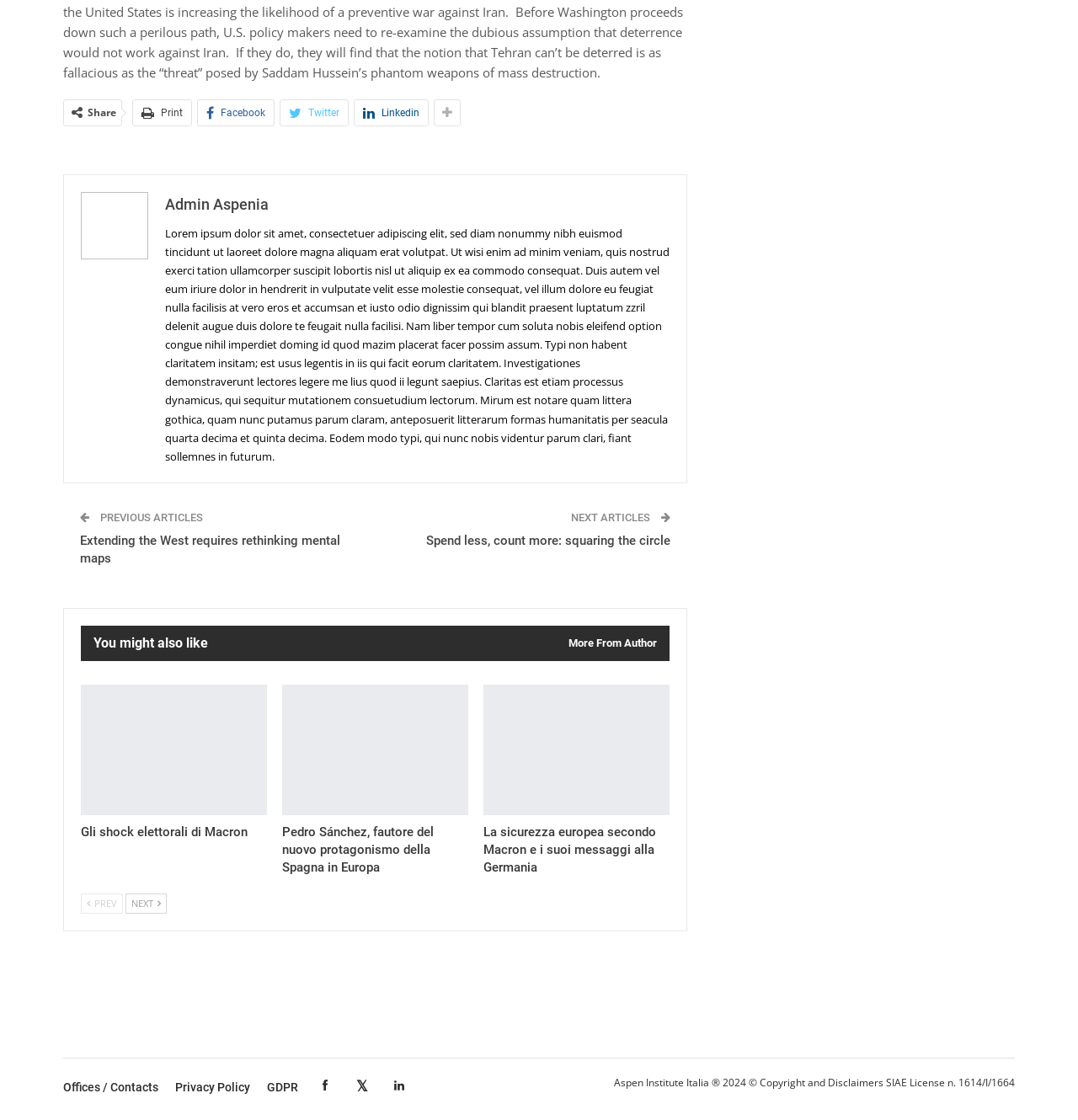Show the bounding box coordinates for the HTML element as described: "You might also like".

[0.087, 0.565, 0.193, 0.582]